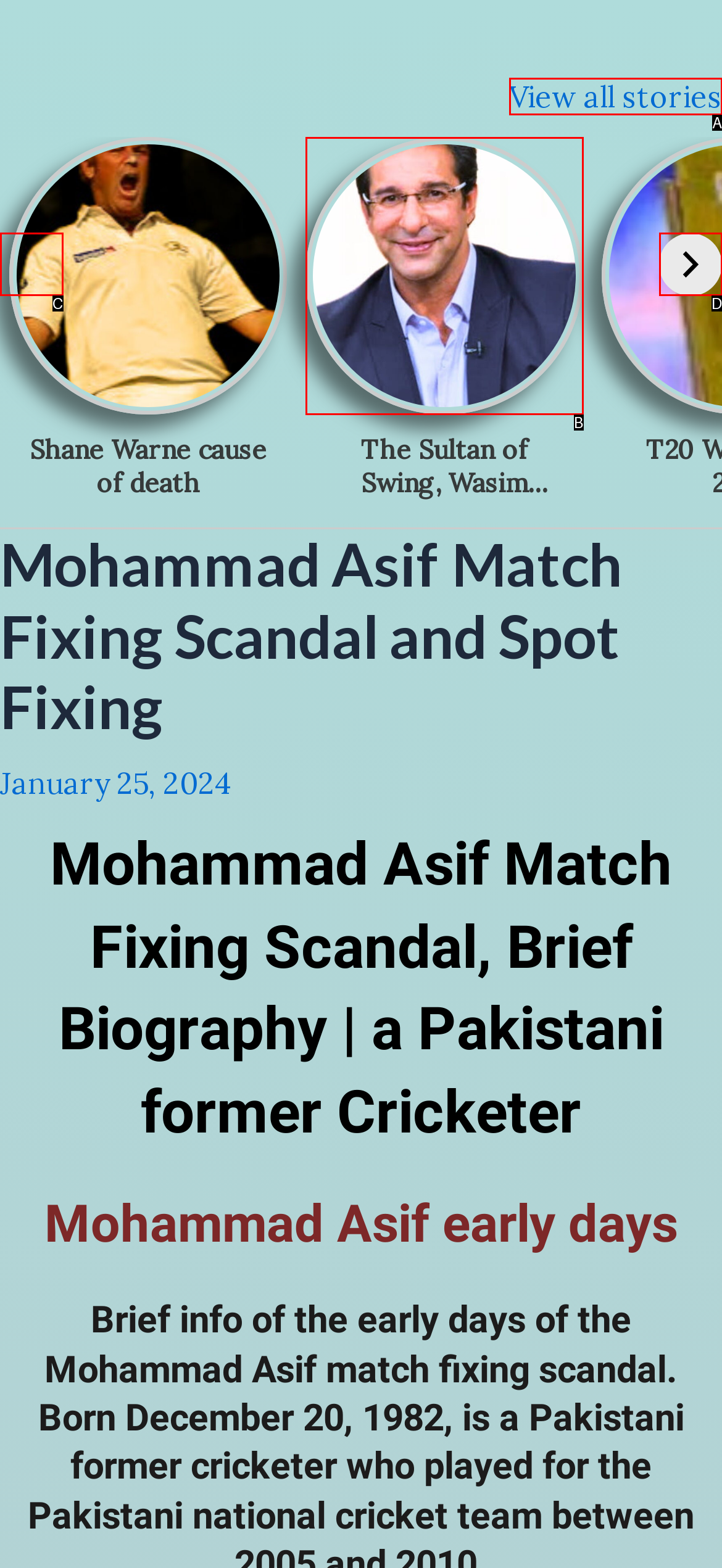Identify the option that corresponds to the description: View all stories 
Provide the letter of the matching option from the available choices directly.

A